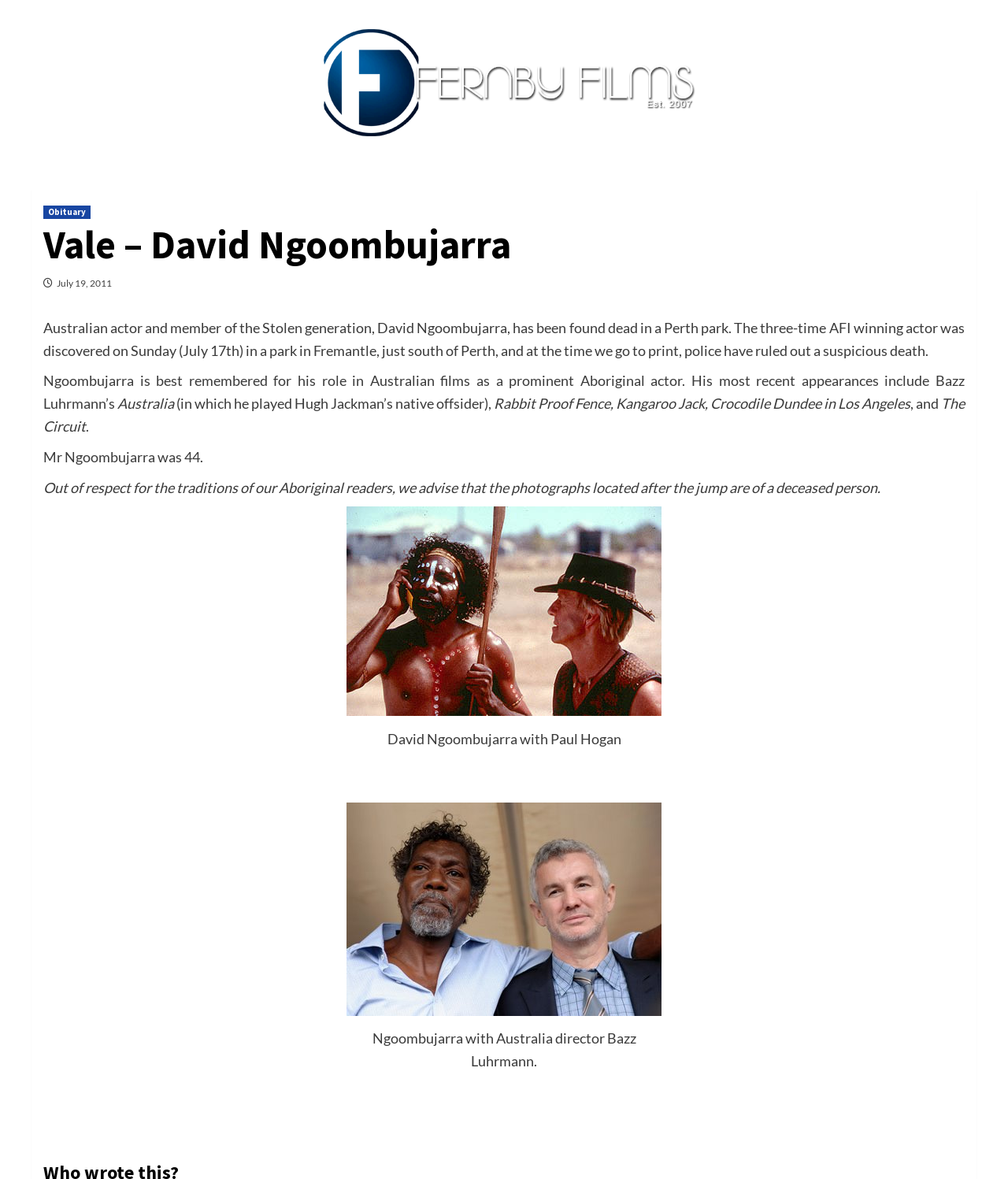Use a single word or phrase to answer the question:
Where was David Ngoombujarra's body found?

A park in Fremantle